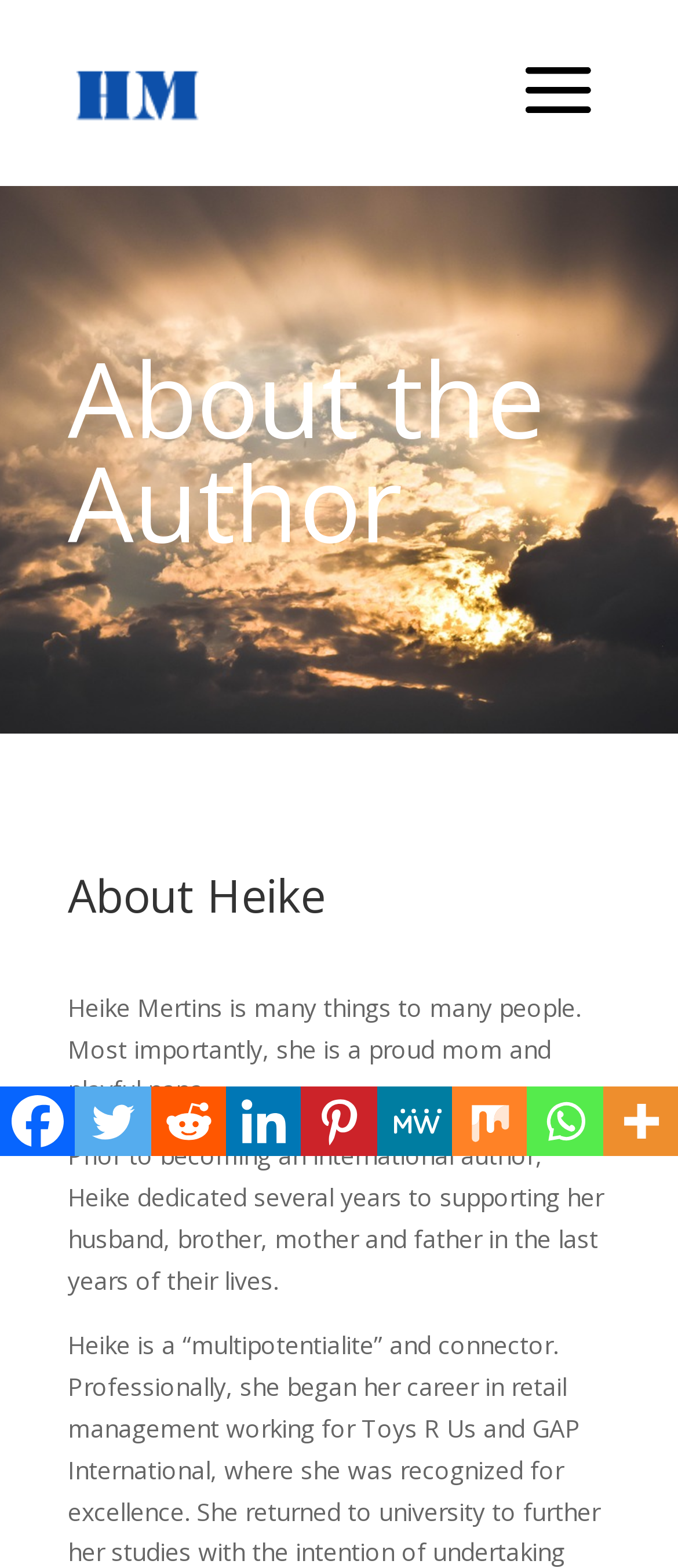Please specify the bounding box coordinates in the format (top-left x, top-left y, bottom-right x, bottom-right y), with all values as floating point numbers between 0 and 1. Identify the bounding box of the UI element described by: title="More"

[0.889, 0.693, 1.0, 0.737]